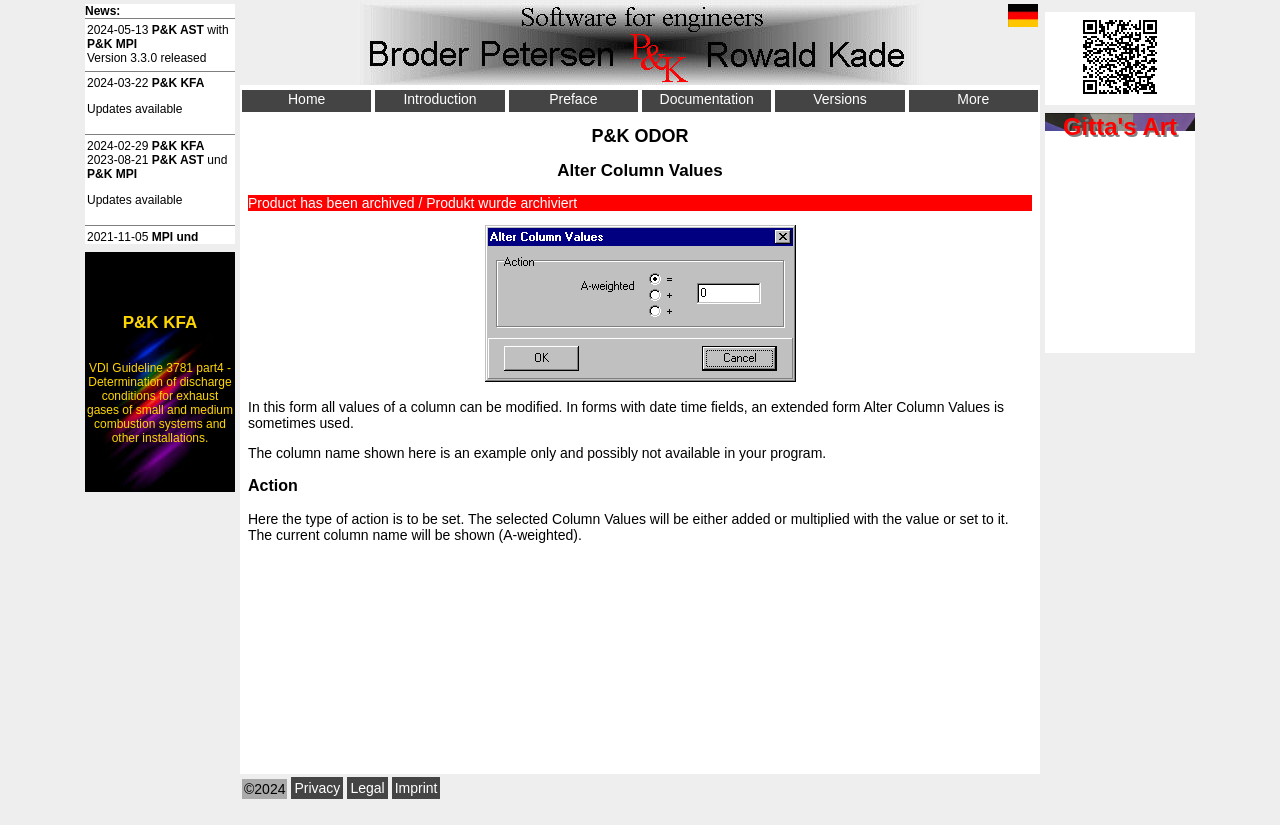Find the bounding box coordinates of the clickable element required to execute the following instruction: "Click the 'Documentation' link". Provide the coordinates as four float numbers between 0 and 1, i.e., [left, top, right, bottom].

[0.502, 0.109, 0.603, 0.136]